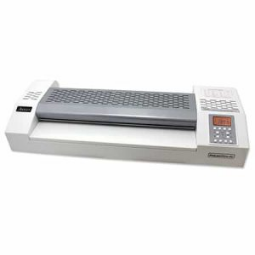Provide a thorough description of the contents of the image.

The image showcases the Akiles ProLam Ultra-XL, a high-quality pouch laminating machine designed for both professional and home use. The device features a sleek white exterior with a large textured feed area and an intuitive control panel, which includes a digital display for easy temperature and speed adjustments. Perfect for laminating various documents, photos, and projects, the ProLam Ultra-XL is known for its reliable performance and capability to handle different thicknesses of laminating pouches. Additionally, it is accompanied by the promise of free shipping, making it a convenient choice for those looking to enhance their binding and laminating processes.